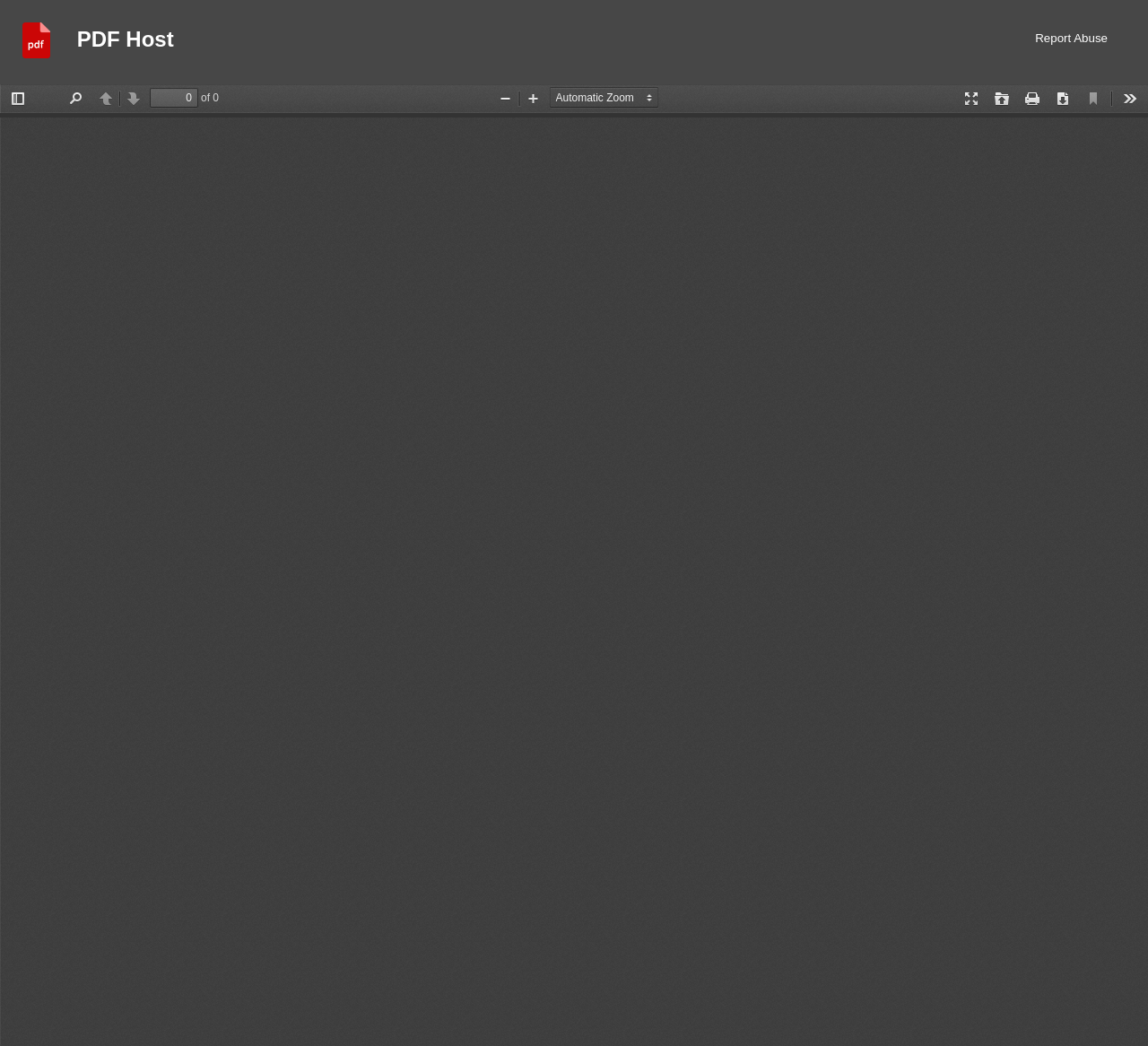Identify the bounding box coordinates of the clickable section necessary to follow the following instruction: "go to PDF Host". The coordinates should be presented as four float numbers from 0 to 1, i.e., [left, top, right, bottom].

[0.067, 0.021, 0.151, 0.059]